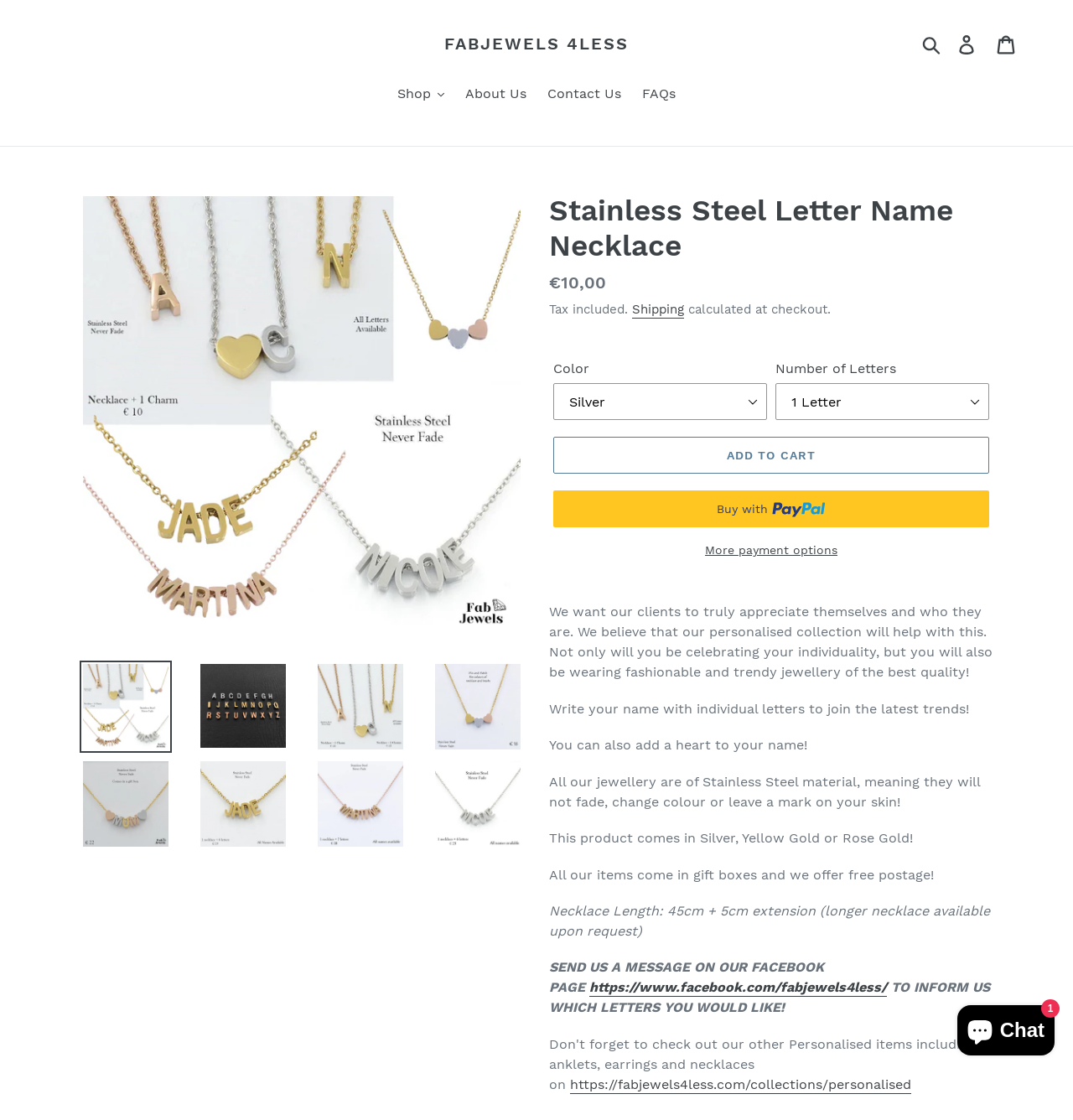Determine the bounding box coordinates of the target area to click to execute the following instruction: "Click the 'Shop' button."

[0.362, 0.074, 0.422, 0.095]